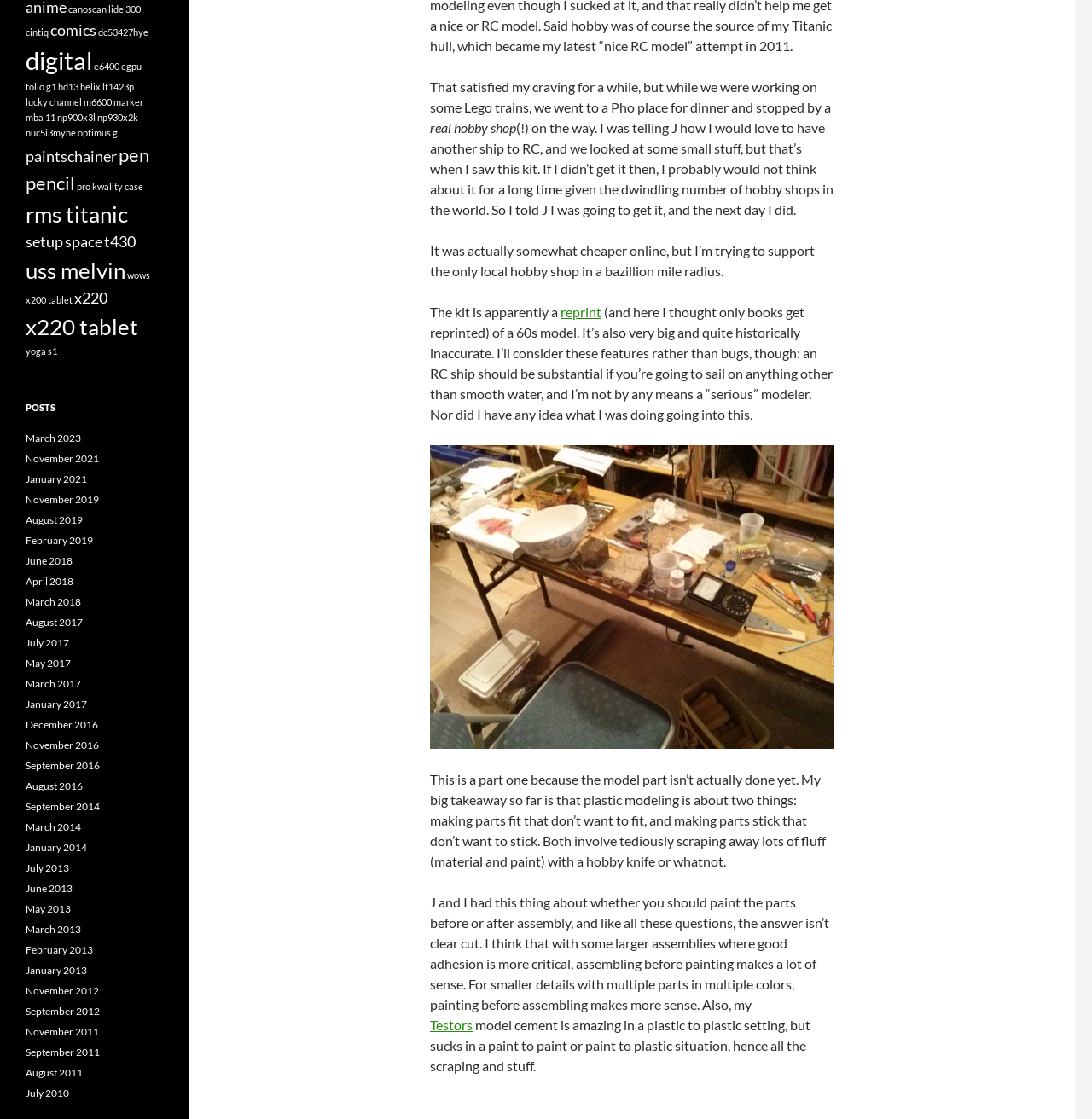Provide the bounding box coordinates of the HTML element this sentence describes: "X".

None